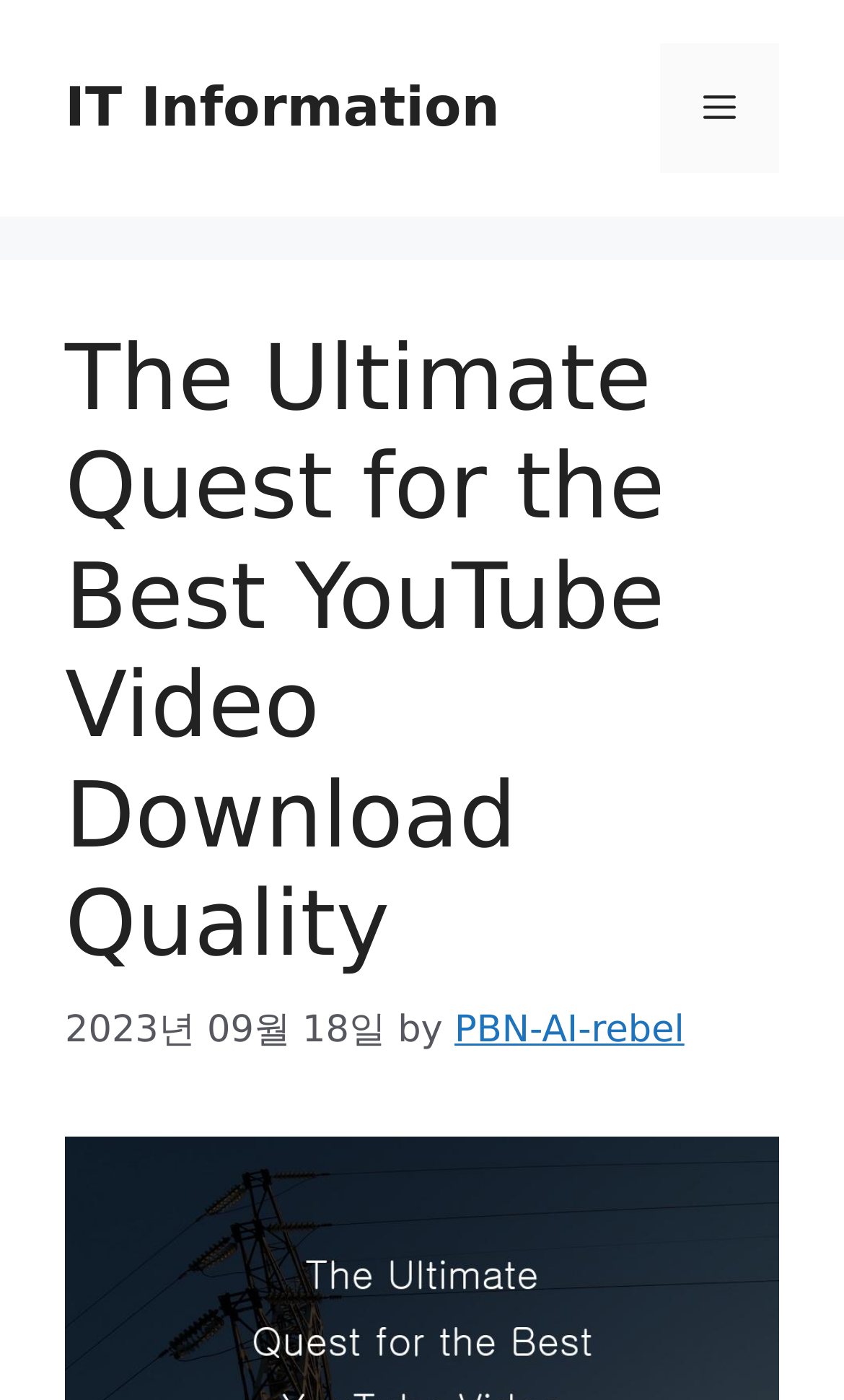Please give a succinct answer to the question in one word or phrase:
What is the name of the website?

IT Information